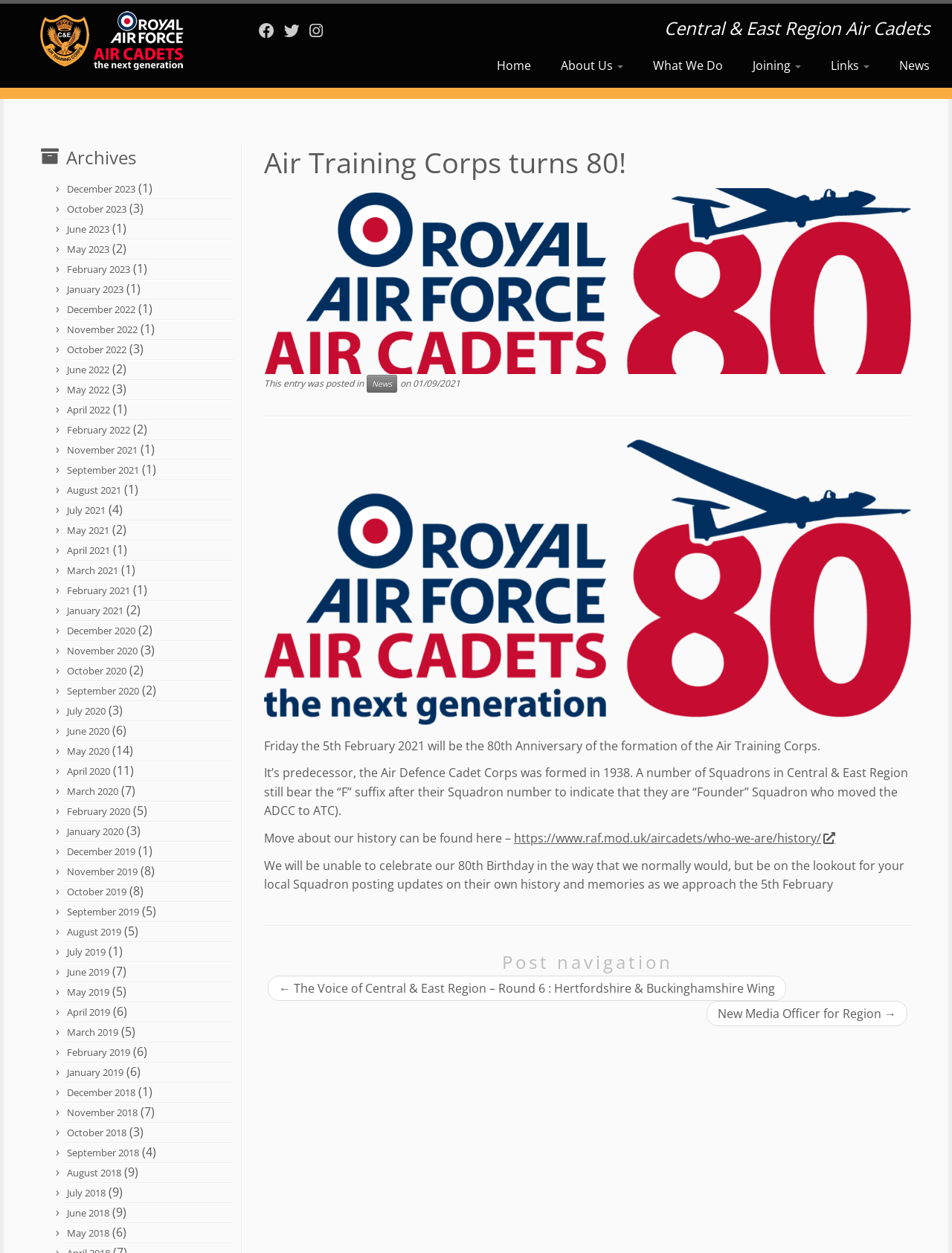Pinpoint the bounding box coordinates of the clickable area needed to execute the instruction: "View the latest news". The coordinates should be specified as four float numbers between 0 and 1, i.e., [left, top, right, bottom].

[0.929, 0.042, 0.977, 0.063]